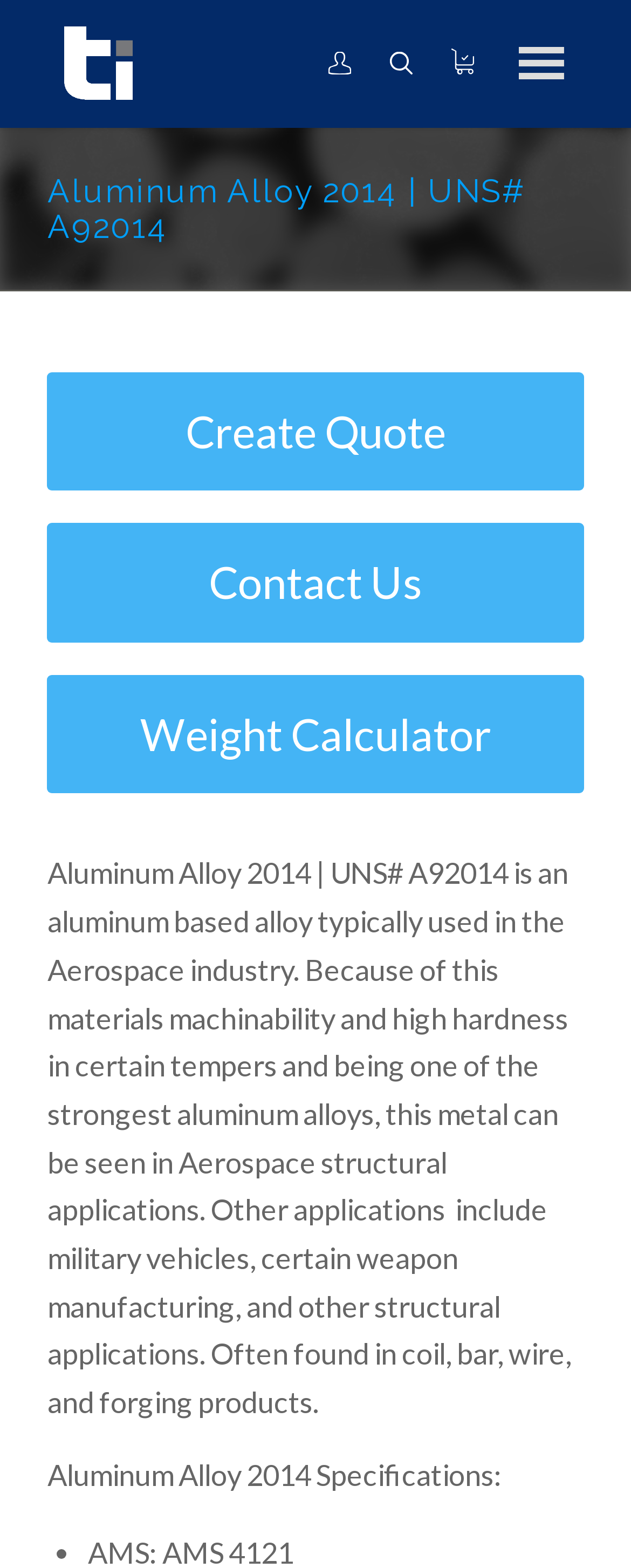What is the purpose of the 'Create Quote' link?
Analyze the screenshot and provide a detailed answer to the question.

Based on the context of the webpage, which is about Aluminum Alloy 2014, I can infer that the 'Create Quote' link is intended for users to request a quote for the alloy.